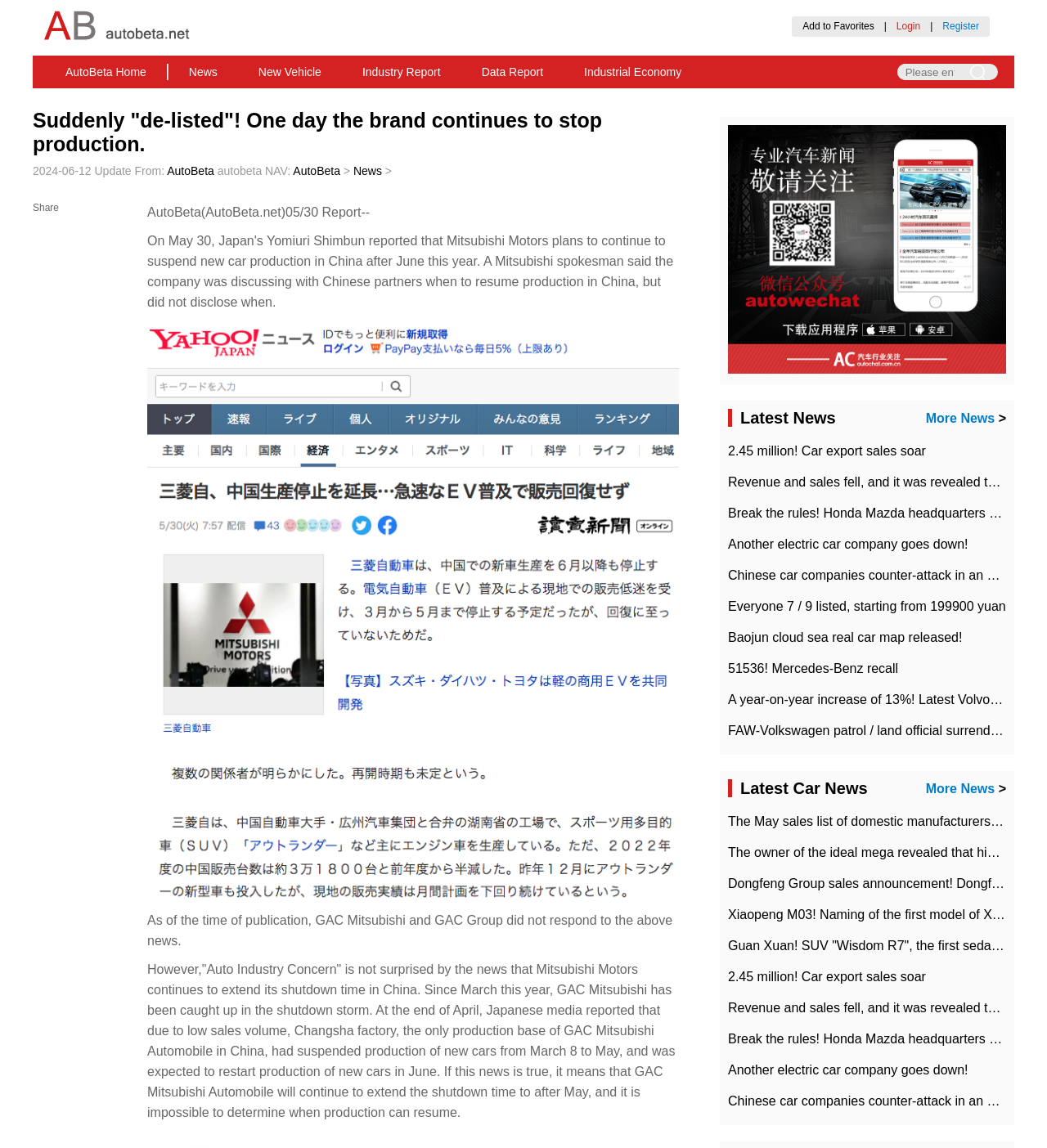Determine the bounding box coordinates for the clickable element to execute this instruction: "Read the latest news". Provide the coordinates as four float numbers between 0 and 1, i.e., [left, top, right, bottom].

[0.695, 0.387, 0.884, 0.399]